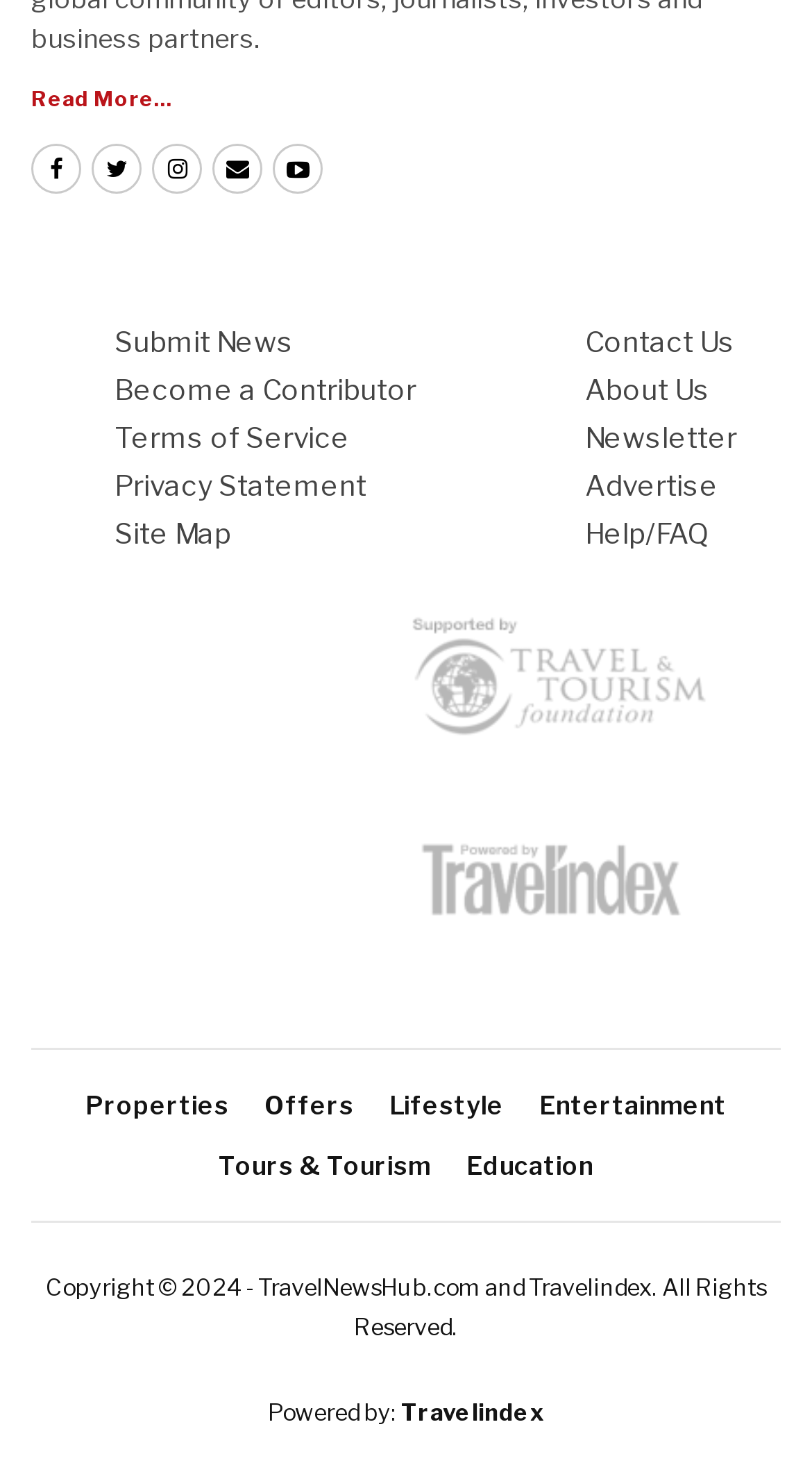Identify the bounding box coordinates of the HTML element based on this description: "Advertise".

[0.721, 0.317, 0.885, 0.339]